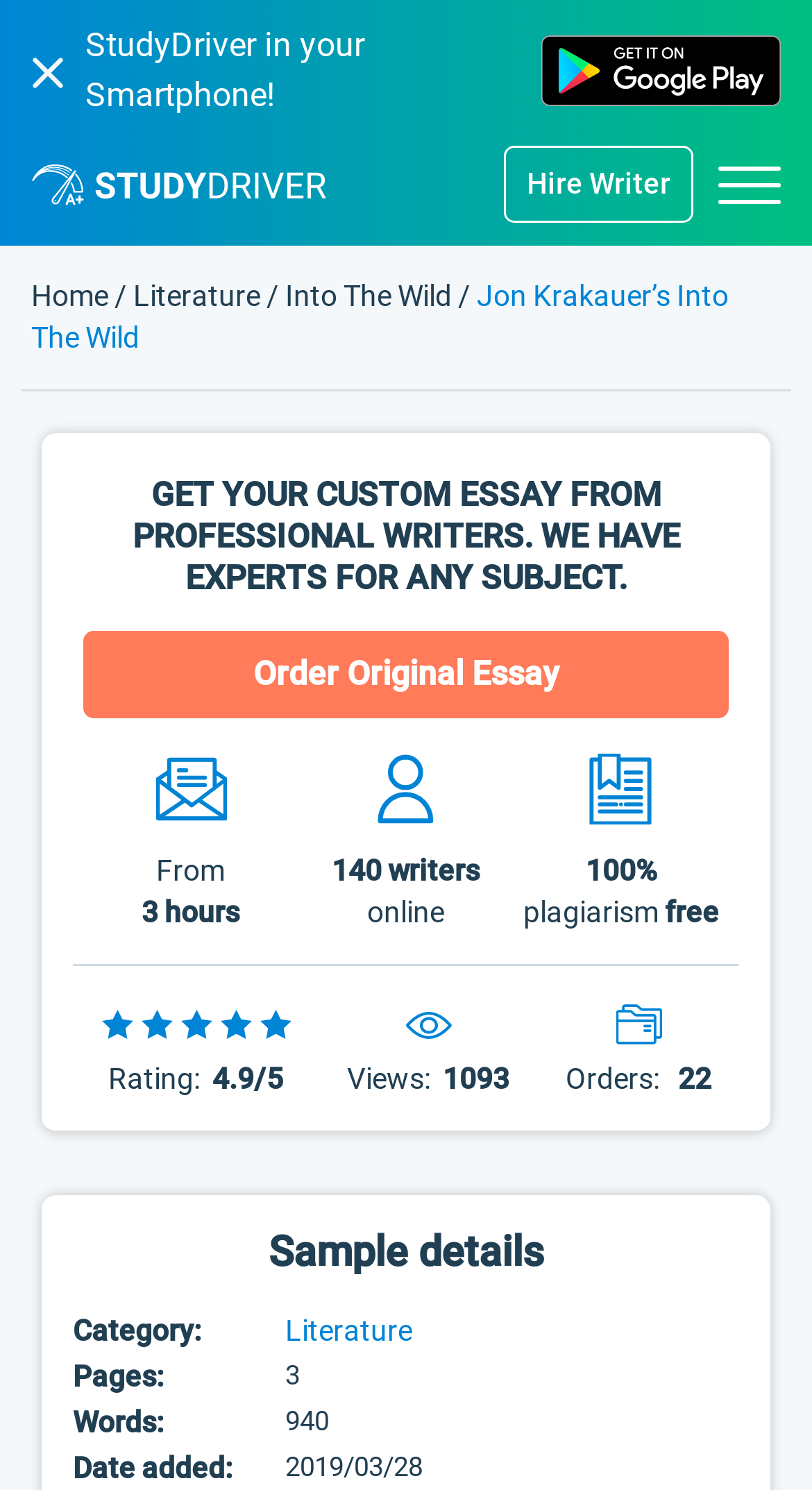From the image, can you give a detailed response to the question below:
How many pages does this essay have?

I found the page count by looking at the 'Sample details' section, which is located below the essay title. The page count is displayed as '3' in the 'Pages:' gridcell.